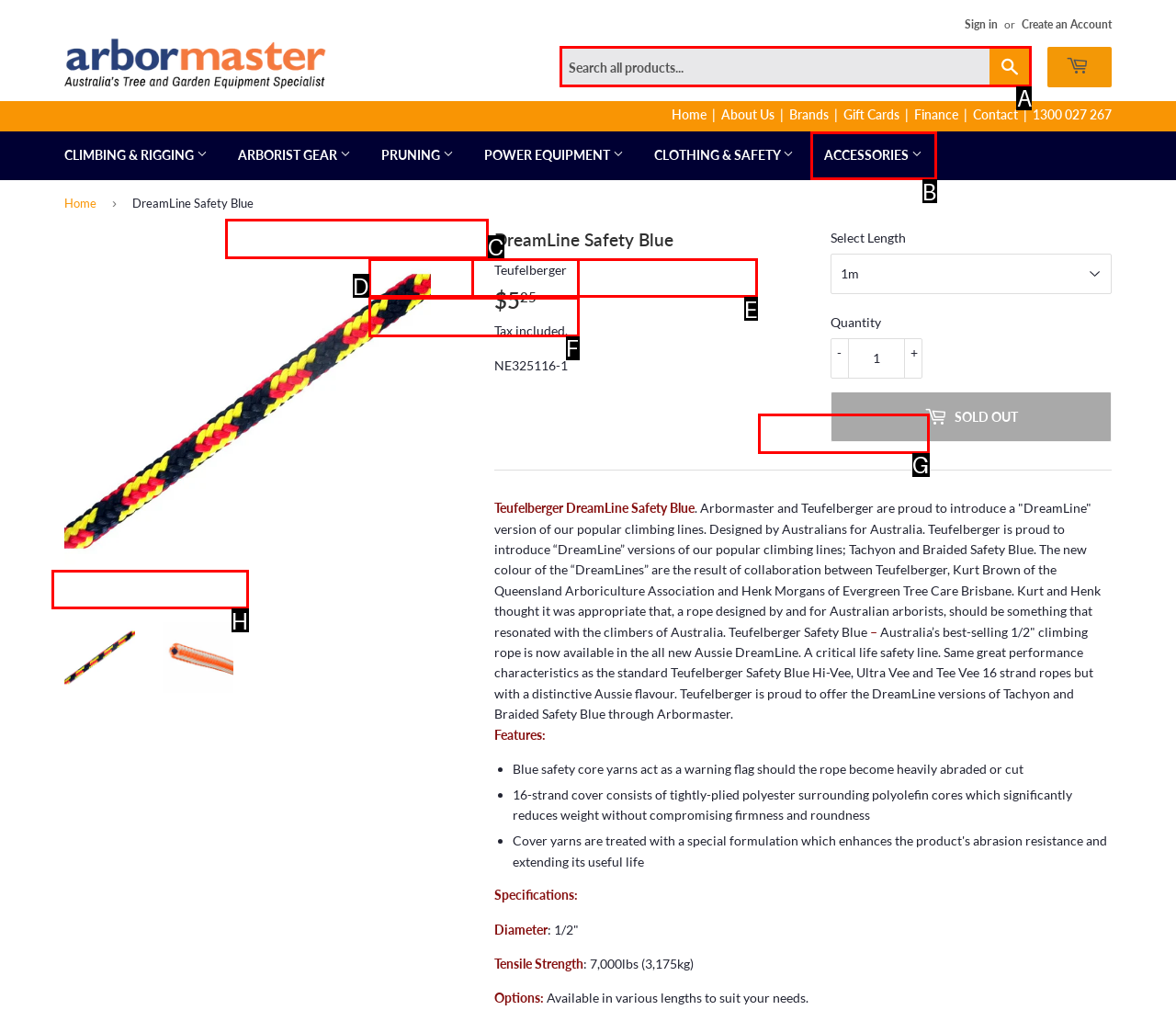Determine which letter corresponds to the UI element to click for this task: Search all products
Respond with the letter from the available options.

A